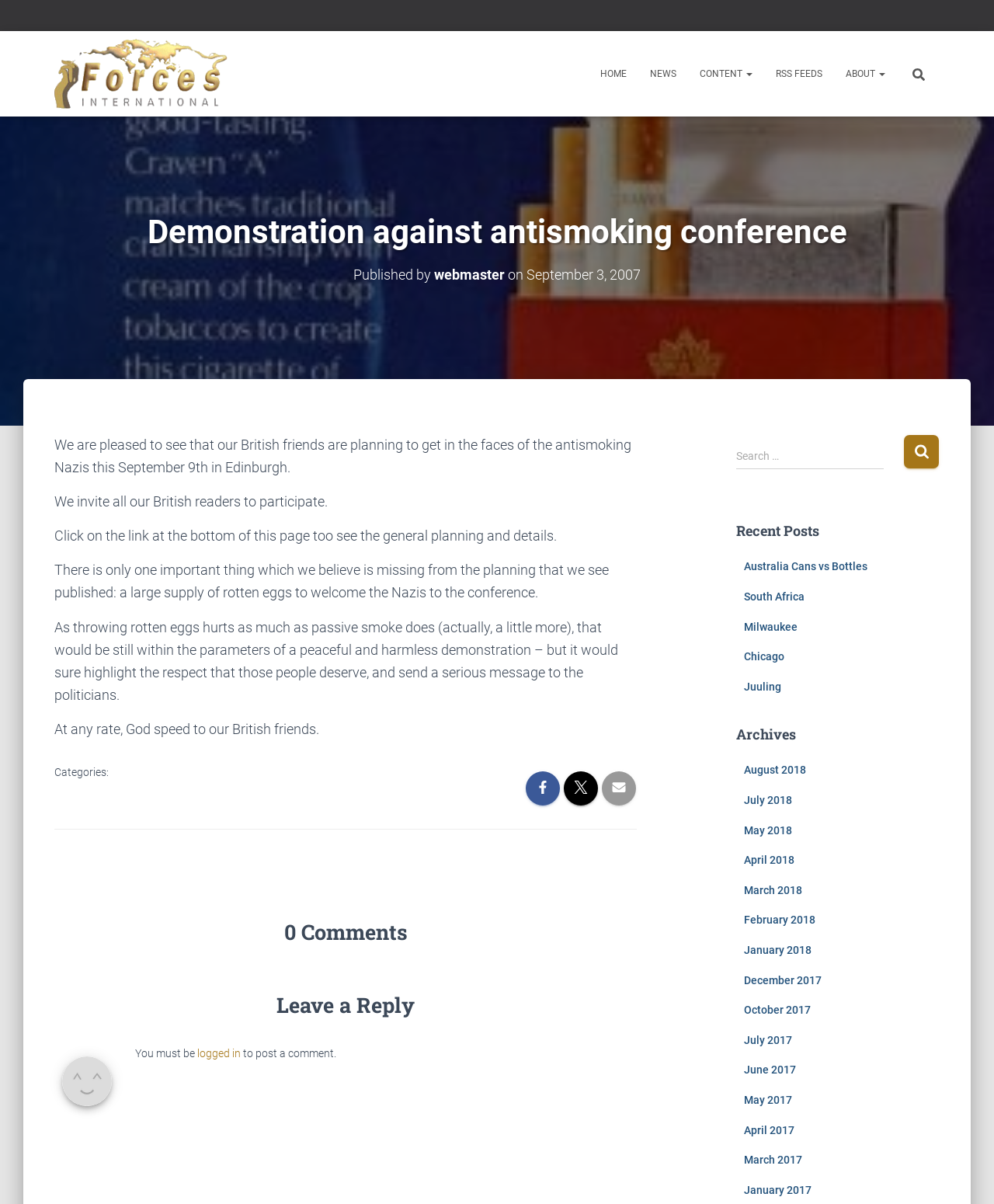Using the format (top-left x, top-left y, bottom-right x, bottom-right y), provide the bounding box coordinates for the described UI element. All values should be floating point numbers between 0 and 1: Send a Report

None